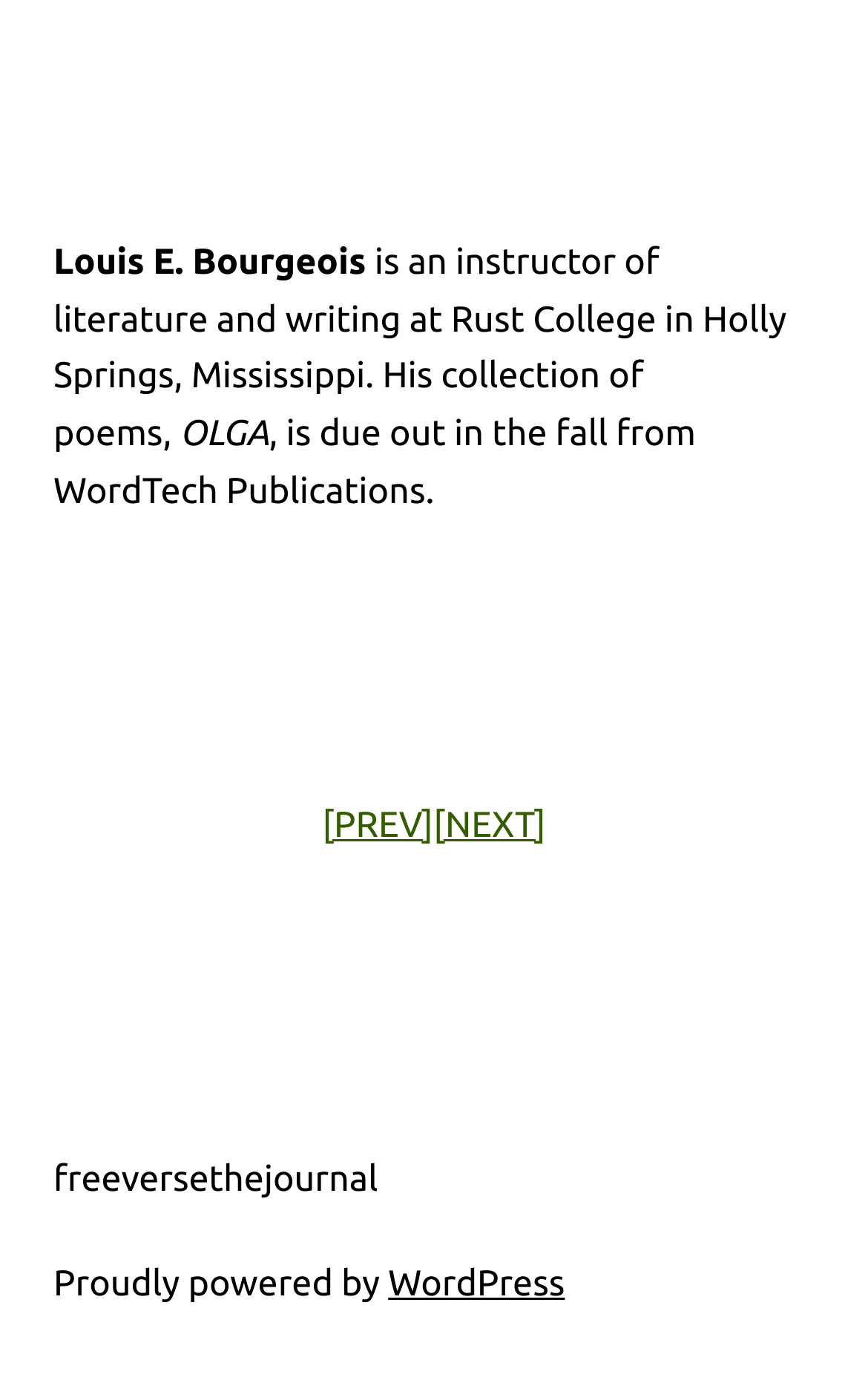What is the name of the journal?
Give a single word or phrase answer based on the content of the image.

freeversethejournal